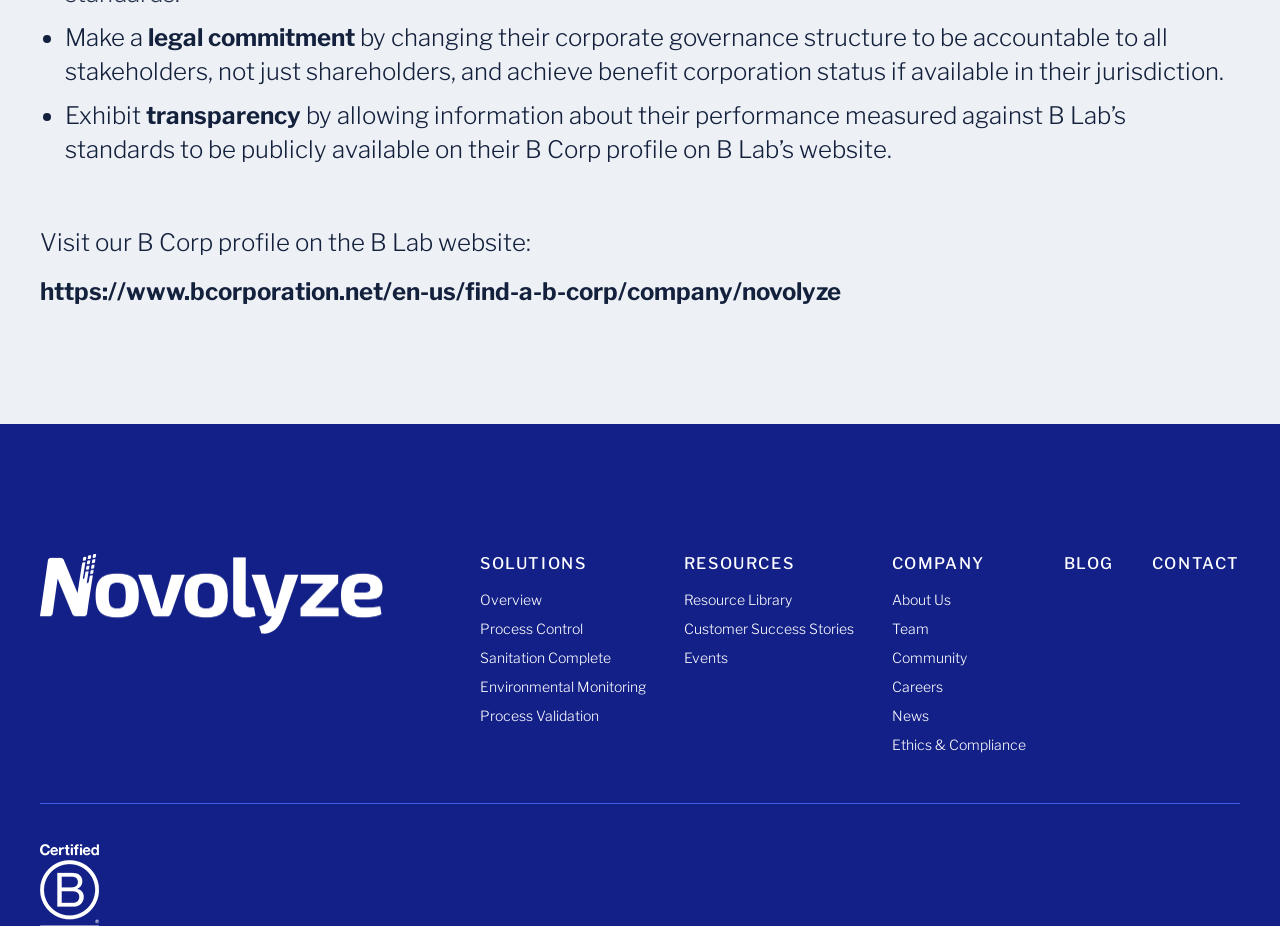Based on the element description Team, identify the bounding box coordinates for the UI element. The coordinates should be in the format (top-left x, top-left y, bottom-right x, bottom-right y) and within the 0 to 1 range.

[0.697, 0.669, 0.726, 0.688]